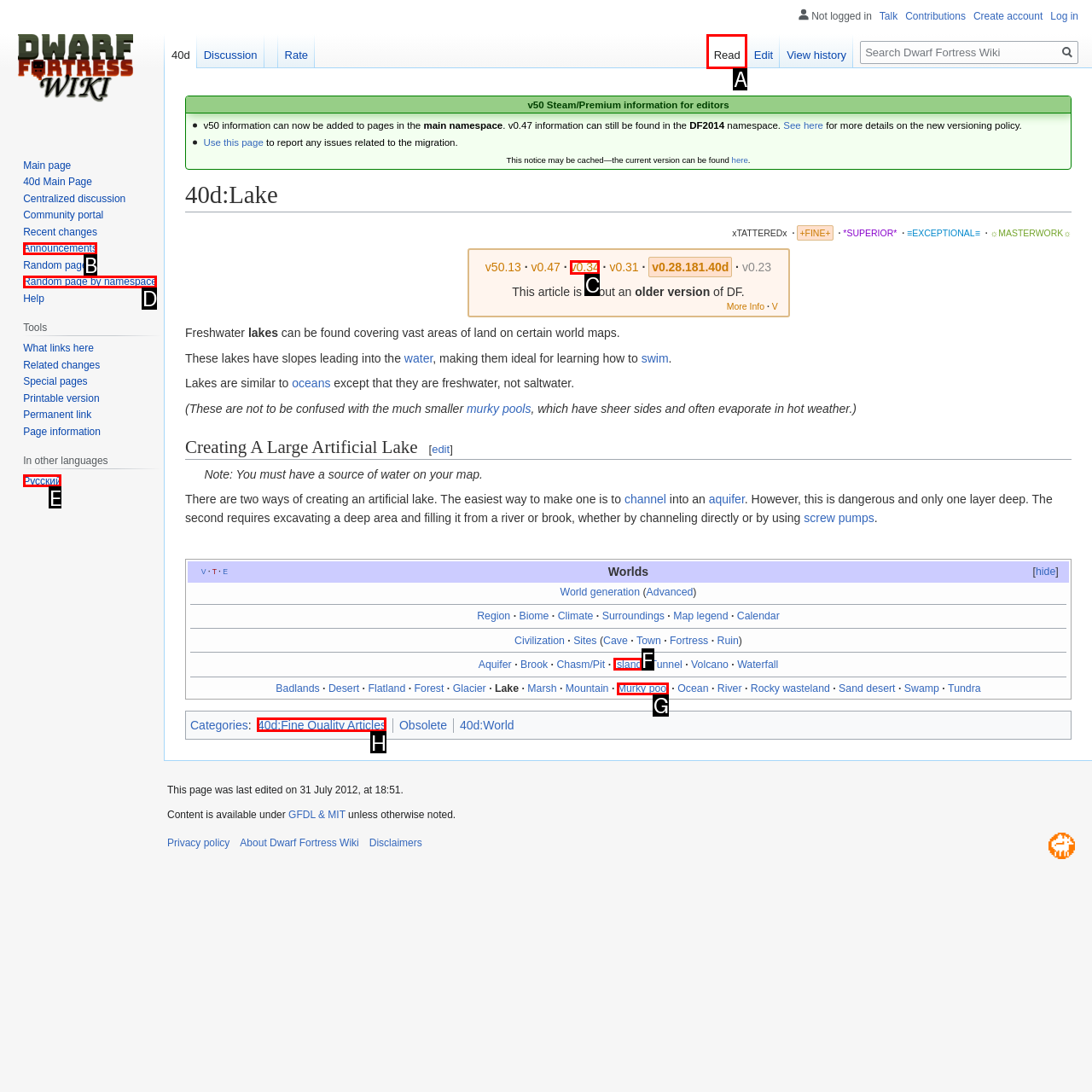Determine which HTML element corresponds to the description: Random page by namespace. Provide the letter of the correct option.

D